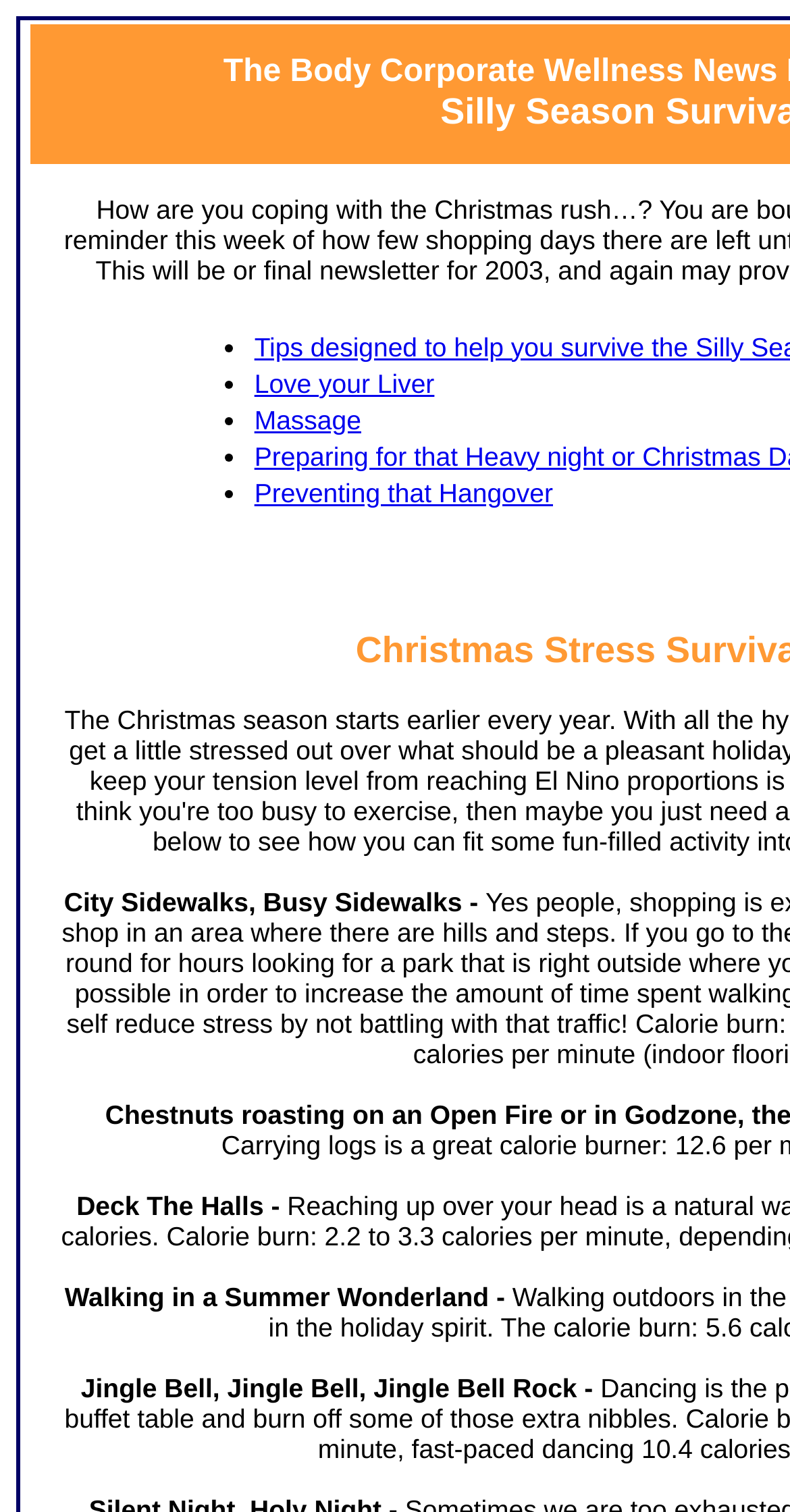For the element described, predict the bounding box coordinates as (top-left x, top-left y, bottom-right x, bottom-right y). All values should be between 0 and 1. Element description: Preventing that Hangover

[0.322, 0.315, 0.7, 0.335]